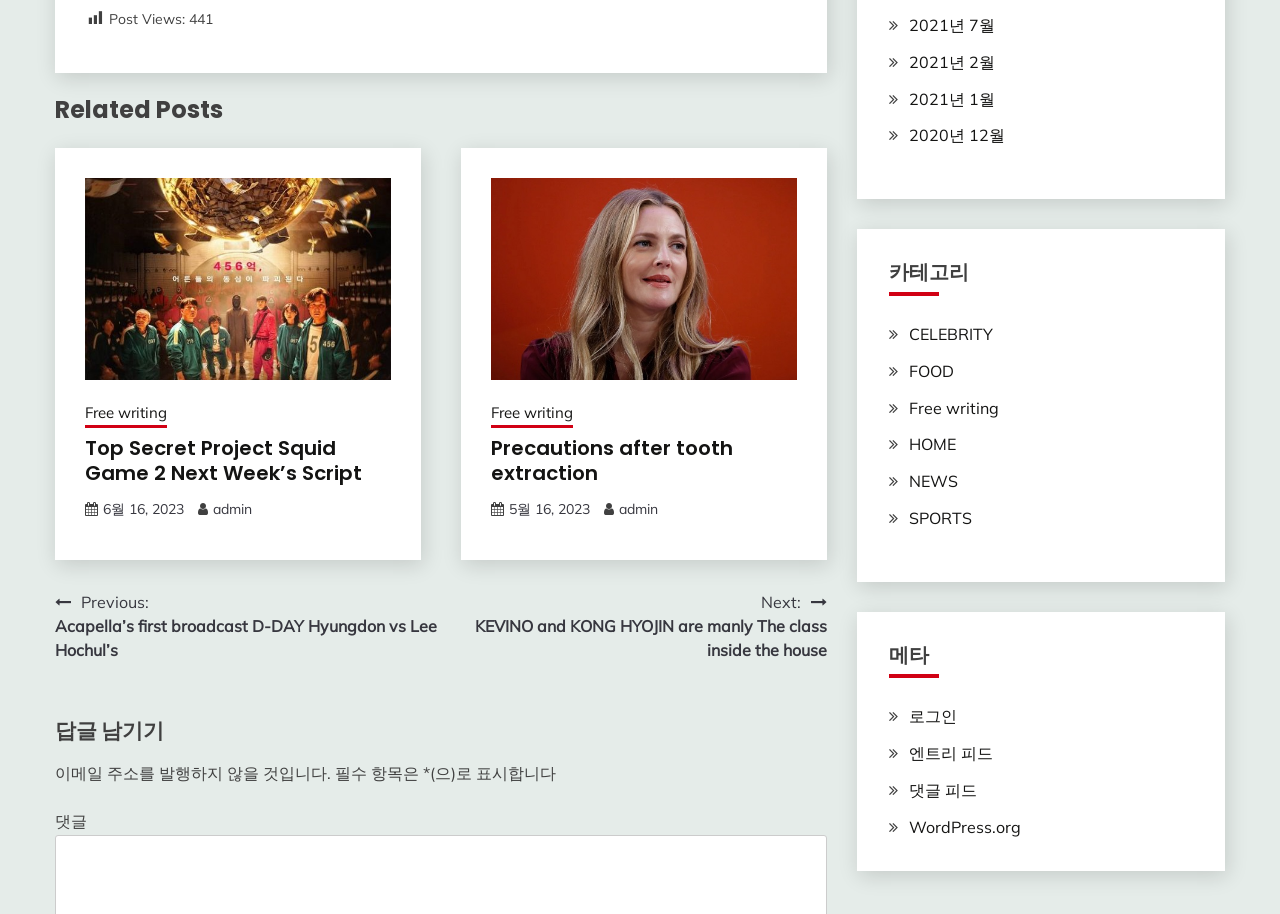Please find the bounding box coordinates of the section that needs to be clicked to achieve this instruction: "Browse the category".

[0.694, 0.286, 0.932, 0.324]